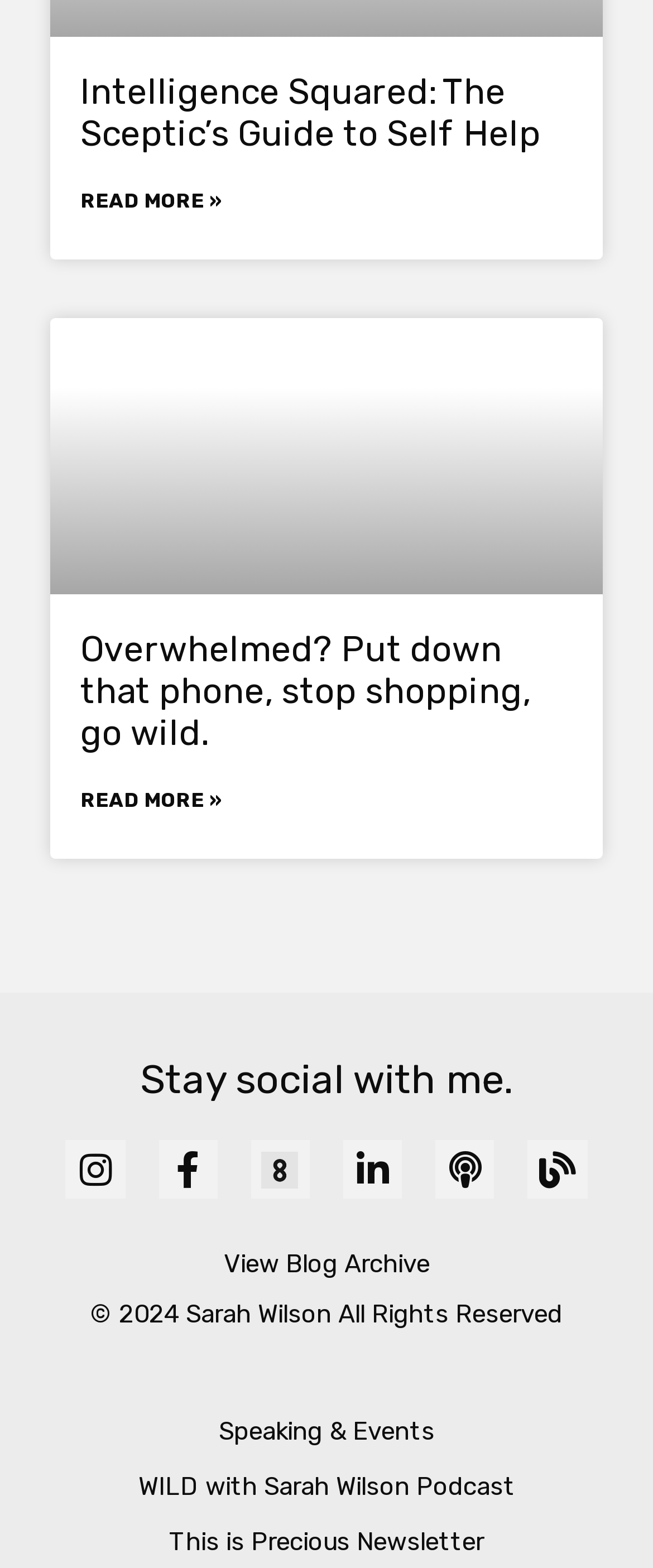Identify the bounding box of the HTML element described as: "Blog".

[0.809, 0.727, 0.899, 0.765]